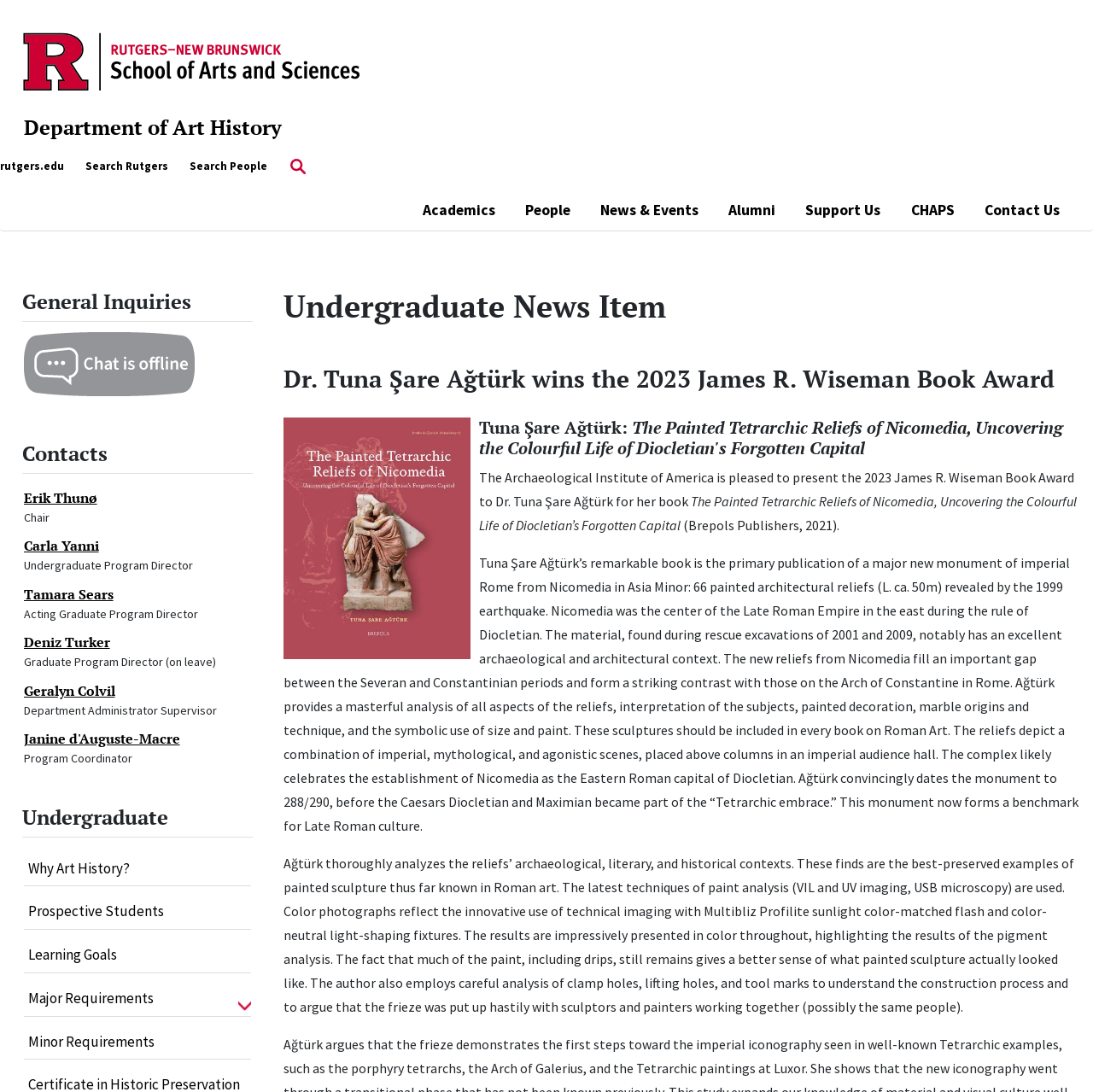Determine the bounding box for the UI element that matches this description: "Academics".

[0.386, 0.182, 0.453, 0.203]